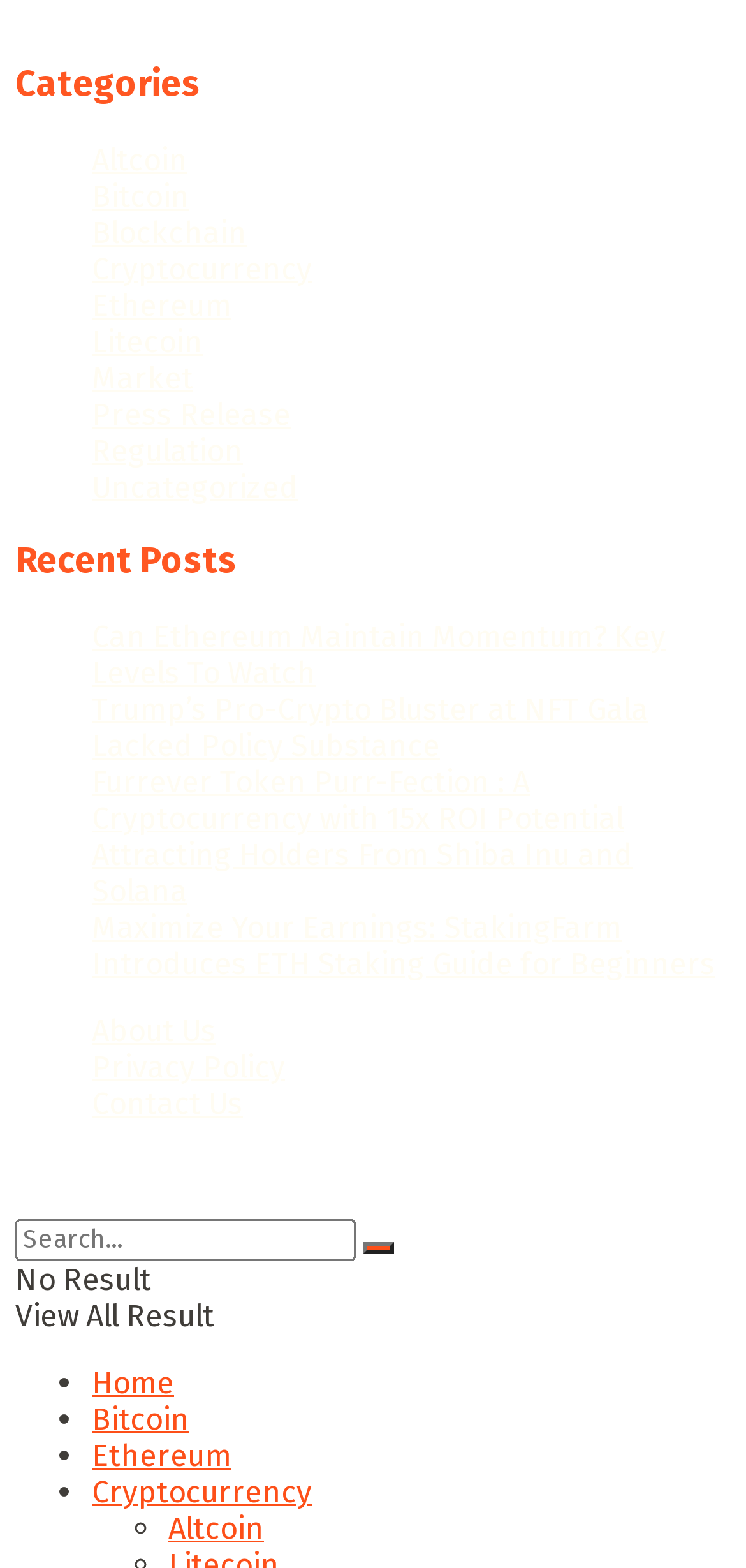Please identify the bounding box coordinates of the element's region that should be clicked to execute the following instruction: "Go to the home page". The bounding box coordinates must be four float numbers between 0 and 1, i.e., [left, top, right, bottom].

[0.123, 0.87, 0.233, 0.893]